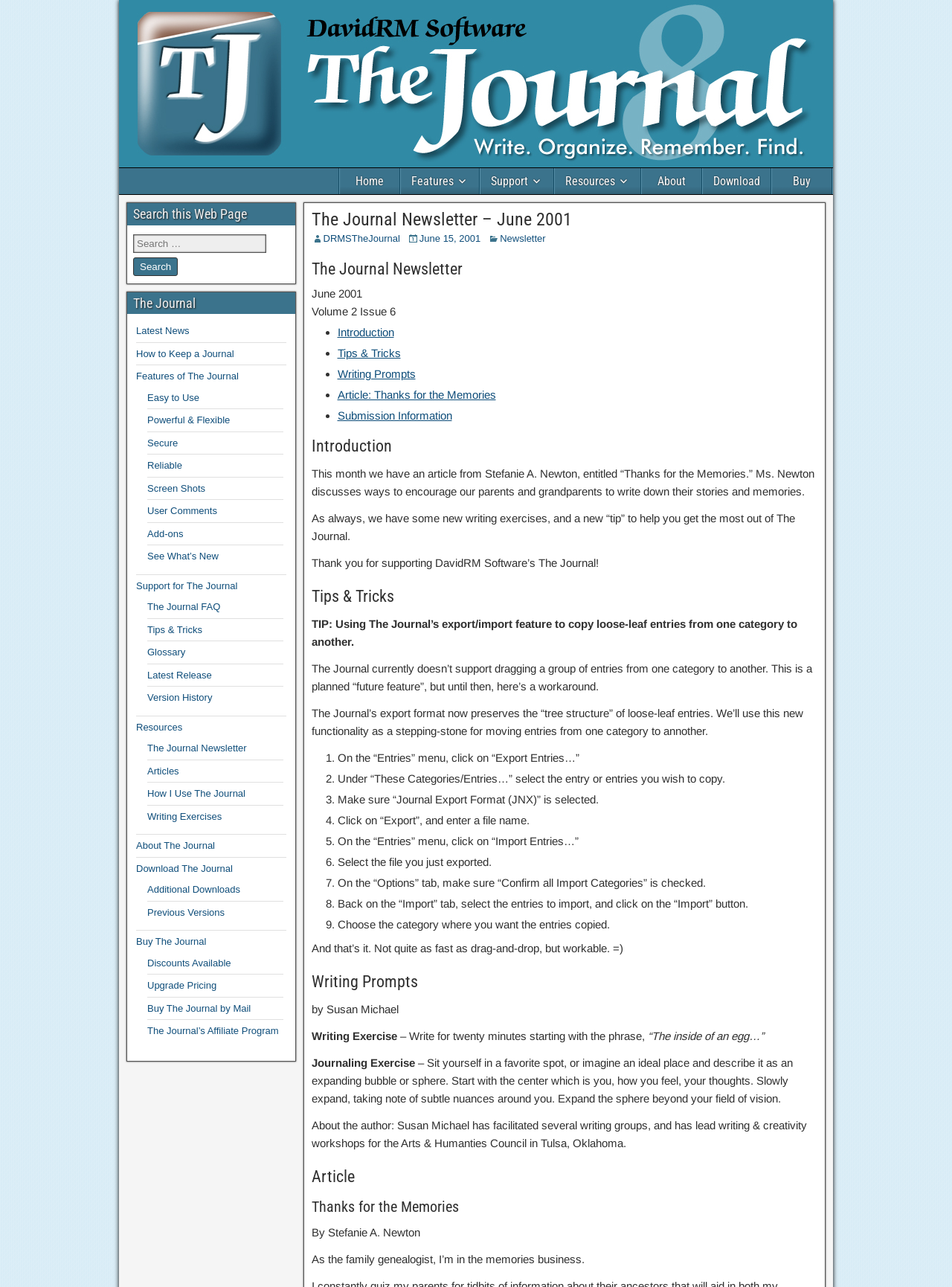Could you indicate the bounding box coordinates of the region to click in order to complete this instruction: "Search this web page".

[0.14, 0.18, 0.304, 0.215]